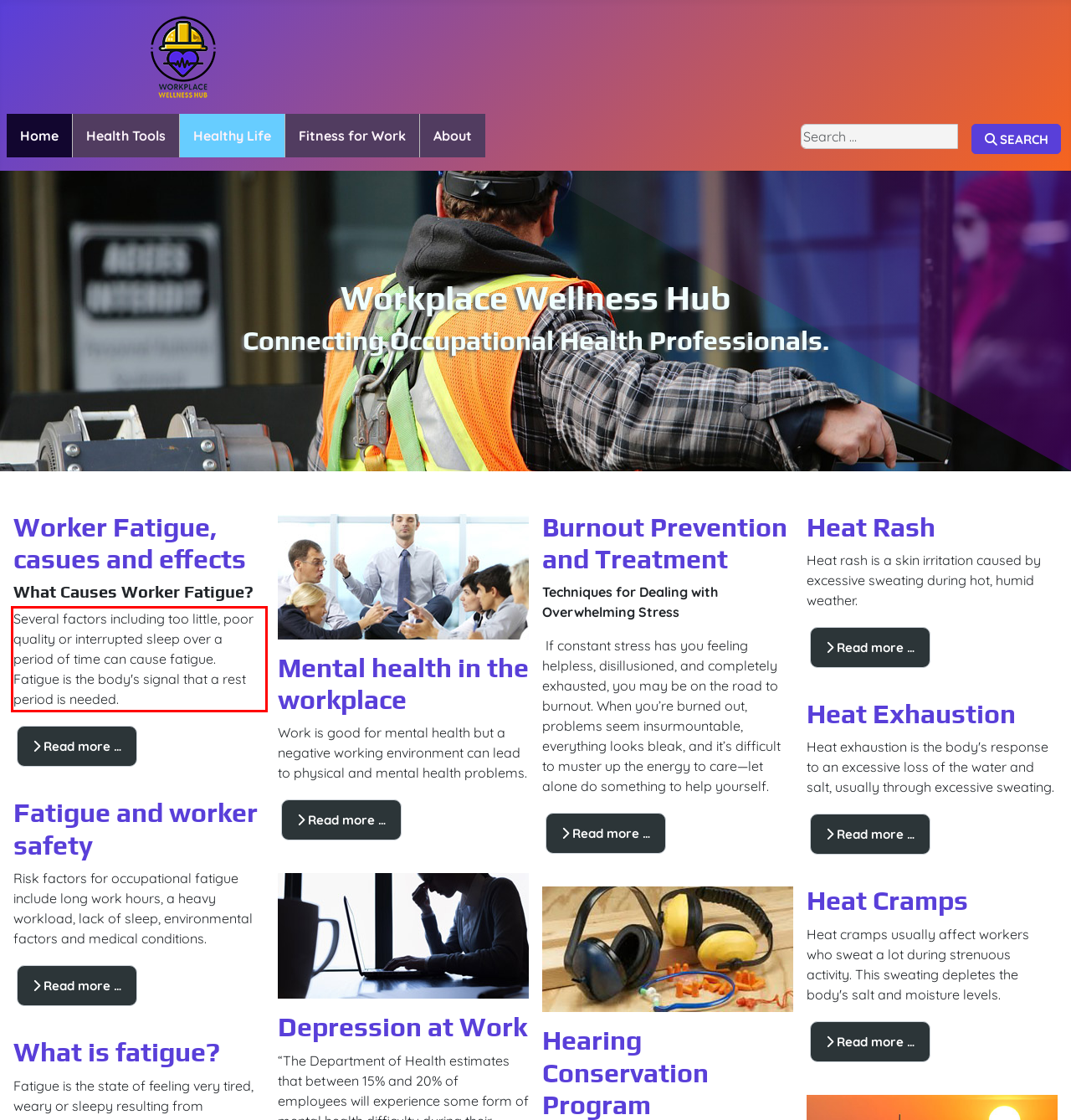Identify the red bounding box in the webpage screenshot and perform OCR to generate the text content enclosed.

Several factors including too little, poor quality or interrupted sleep over a period of time can cause fatigue. Fatigue is the body's signal that a rest period is needed.